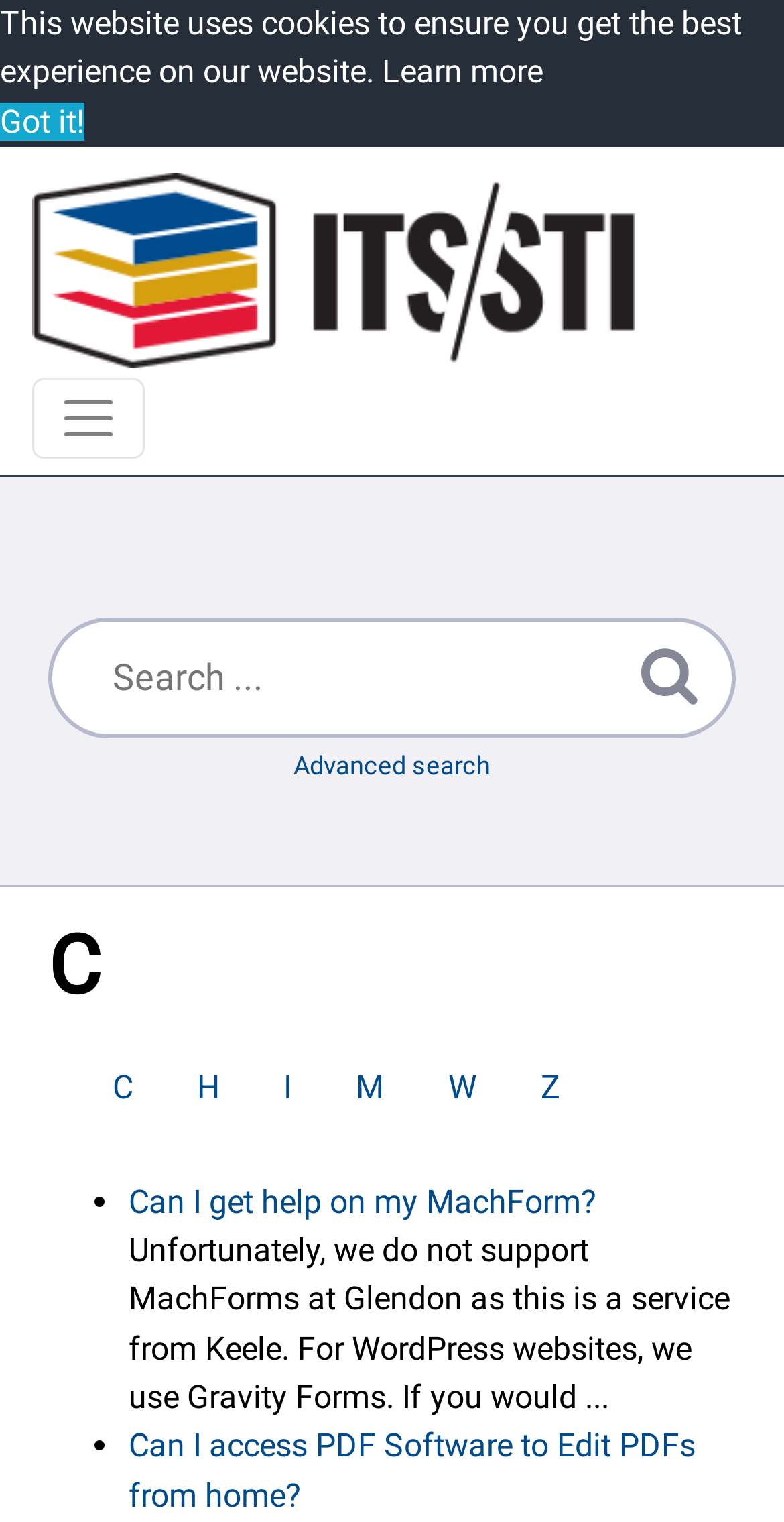Based on the image, give a detailed response to the question: What is the search function for?

The search function is likely for searching through the FAQ questions and answers, allowing users to quickly find relevant information.